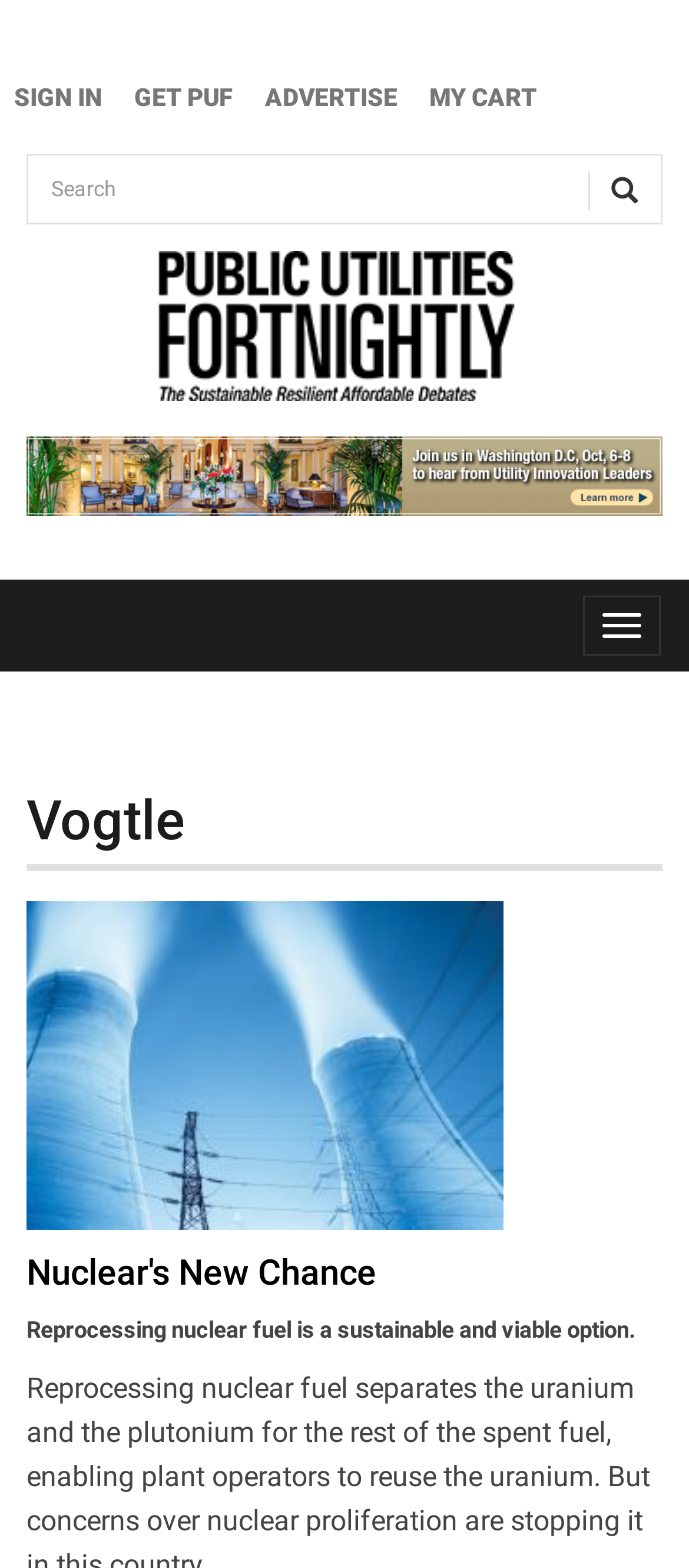Produce an extensive caption that describes everything on the webpage.

The webpage is about Vogtle, a nuclear-related topic, and is part of a fortnightly publication. At the top-left corner, there is a "Skip to main content" link. Next to it, there are several links, including "SIGN IN", "GET PUF", "ADVERTISE", and "MY CART", which are aligned horizontally. 

Below these links, there is a search form with a text box and a search button. The search form is labeled as "Search form" and has a placeholder text "Enter the terms you wish to search for." The search button is located to the right of the text box.

To the right of the search form, there is a "Home" link with an accompanying image. Below the search form, there is a promotional link "Join the leading utility innovators in Washington, D.C. October 6-8" with an associated image.

On the top-right corner, there is a "Toggle navigation" button. Below it, there is a heading "Vogtle" followed by a link. Further down, there is another heading "Nuclear's New Chance" with a link to the same title. Below this heading, there is a paragraph of text that reads "Reprocessing nuclear fuel is a sustainable and viable option."